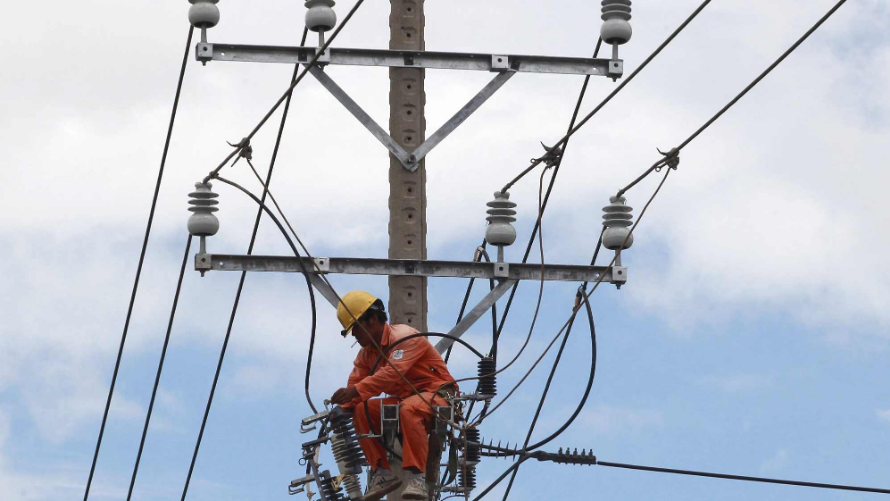What is the background of the image?
Please interpret the details in the image and answer the question thoroughly.

The image has a clear blue sky as its background, which serves to emphasize the importance of maintaining electricity supply in light of recent reports of anticipated shortages in South Vietnam.